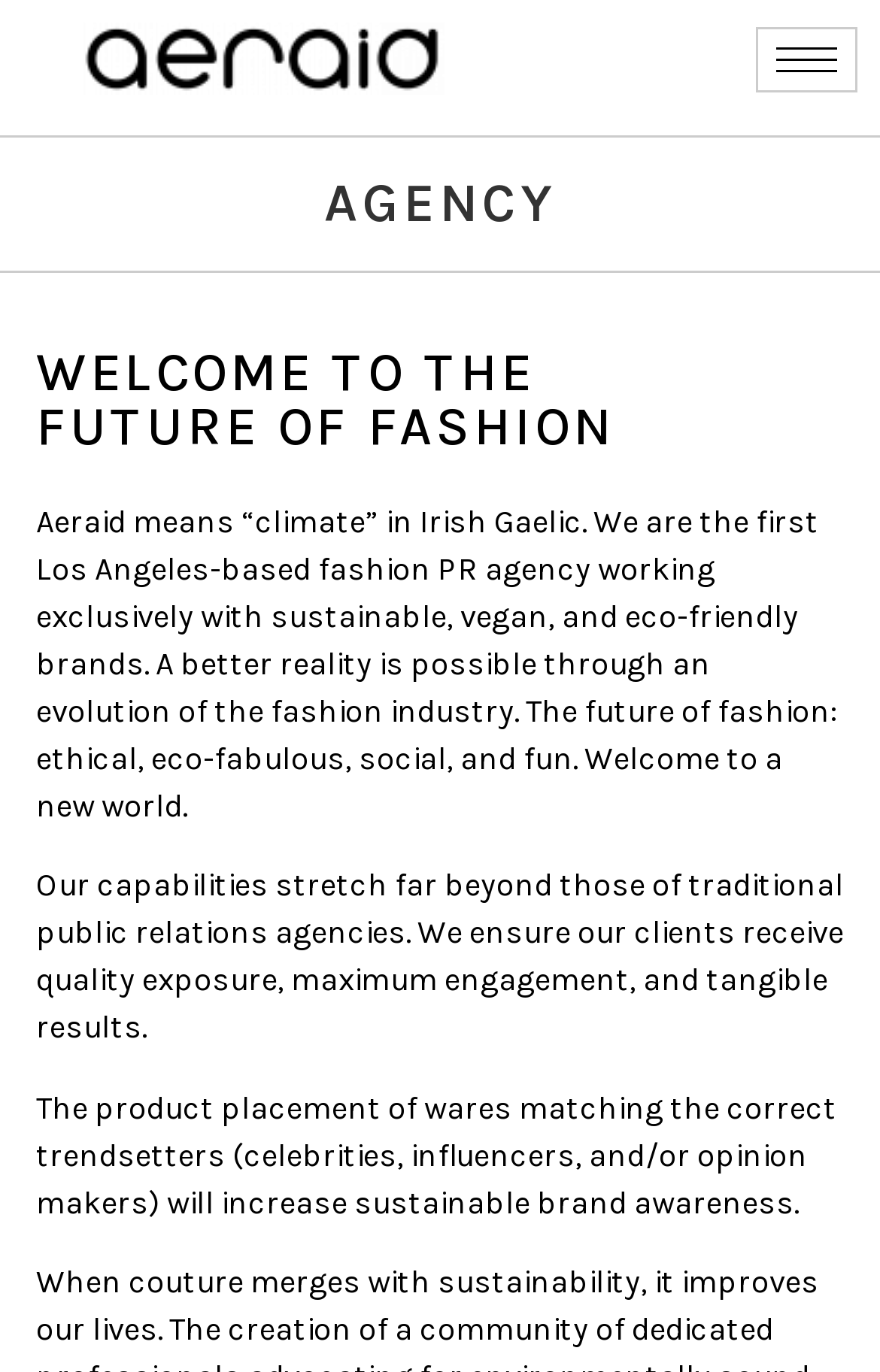Create a full and detailed caption for the entire webpage.

The webpage is about AERAID, a fashion PR agency focused on sustainable, vegan, and eco-friendly brands. At the top left corner, there is a logo of AERAID, accompanied by a hamburger icon button at the top right corner. Below the logo, there is a header section with a large heading "AGENCY" spanning the entire width of the page.

Further down, there is a prominent heading "WELCOME TO THE FUTURE OF FASHION" that takes up most of the page width. Below this heading, there are three paragraphs of text. The first paragraph explains the meaning of AERAID and its mission to evolve the fashion industry towards a more ethical and eco-friendly direction. The second paragraph highlights the agency's capabilities, which go beyond traditional public relations agencies, to provide quality exposure, engagement, and tangible results for its clients. The third paragraph discusses the importance of product placement with trendsetters to increase sustainable brand awareness.

Overall, the webpage has a clean and organized layout, with a clear focus on introducing AERAID and its mission in the fashion industry.